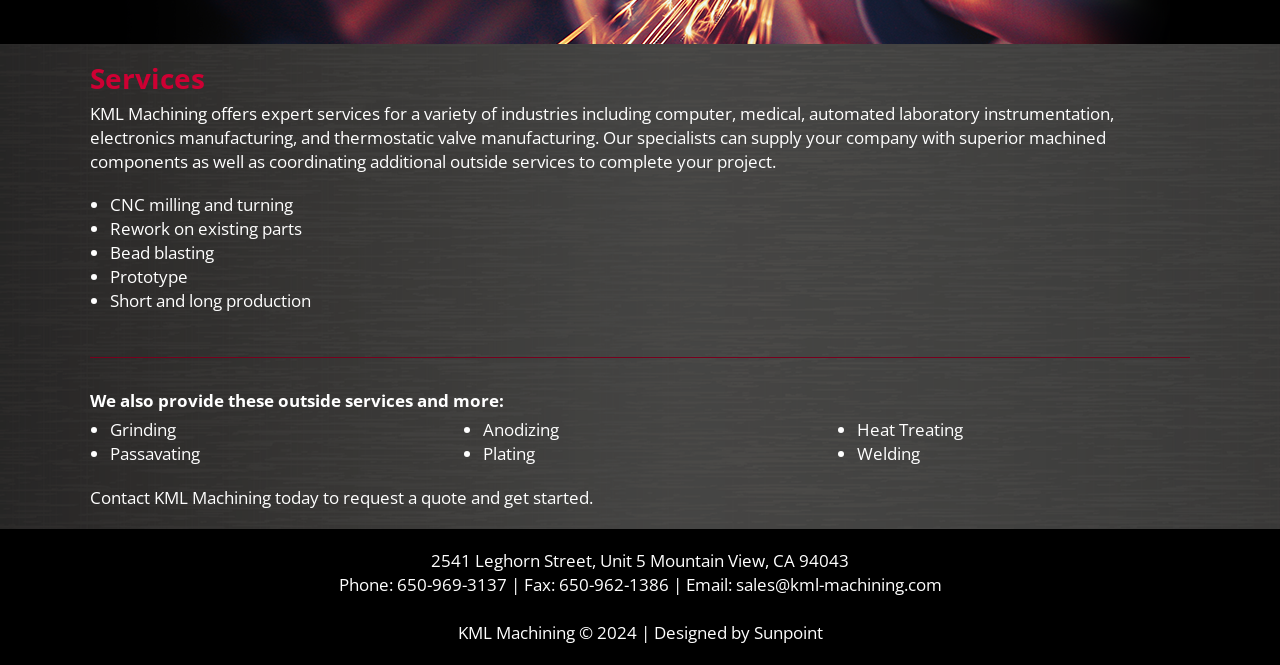Using the description: "Designed by Sunpoint", identify the bounding box of the corresponding UI element in the screenshot.

[0.511, 0.934, 0.643, 0.968]